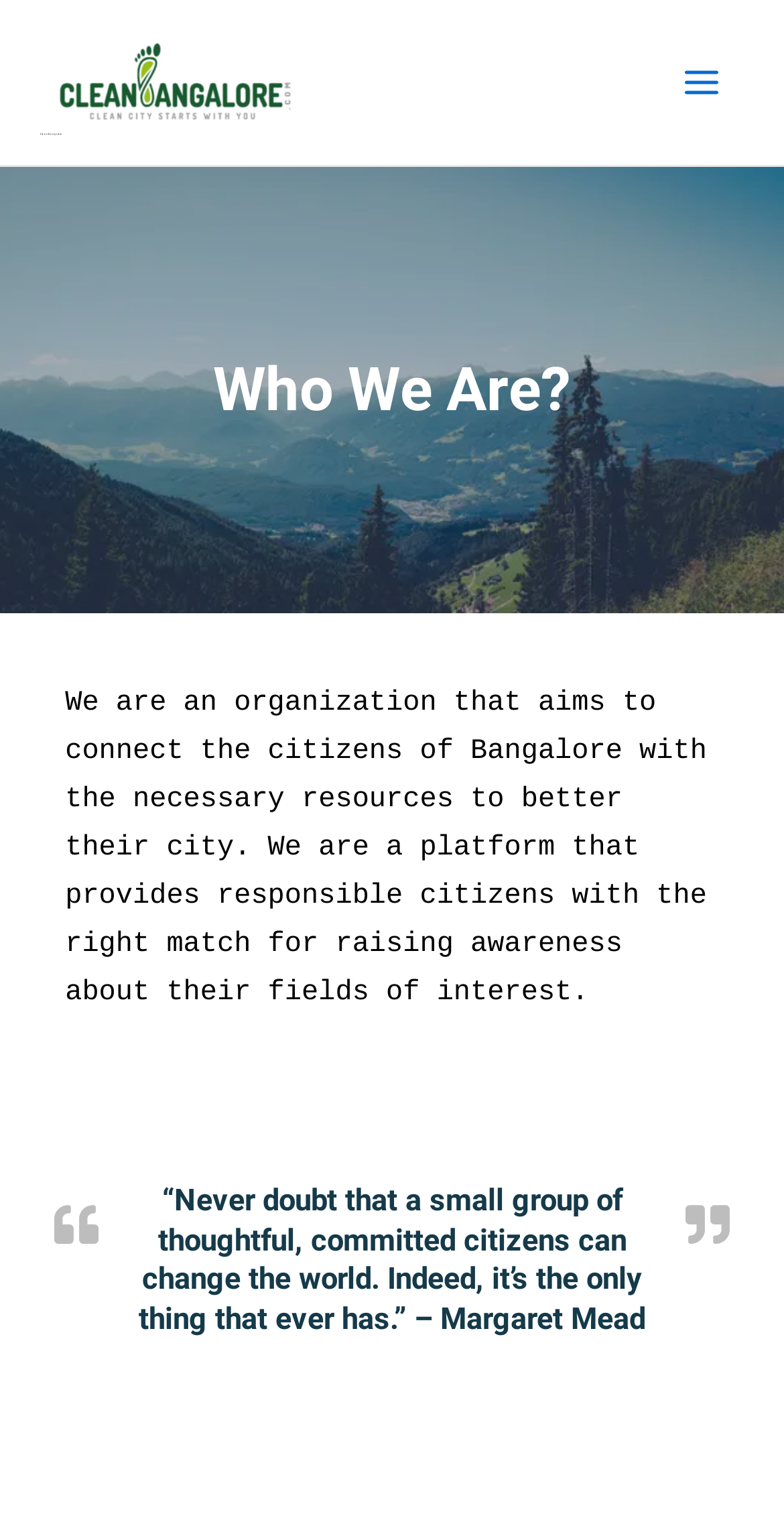Is the main menu expanded?
Provide a thorough and detailed answer to the question.

The main menu is not expanded, as indicated by the button element with the text 'Main Menu' and the attribute 'expanded: False'.